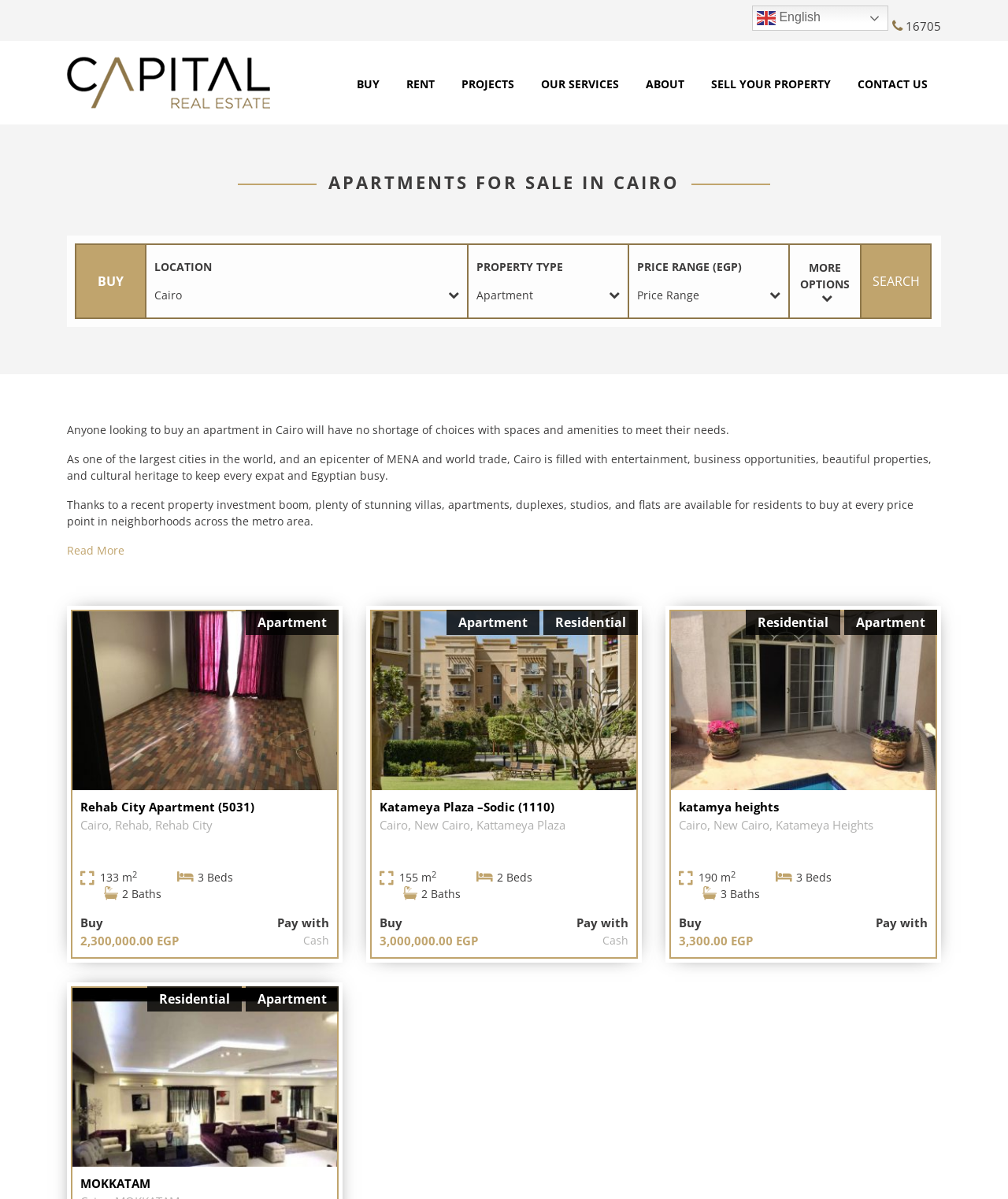Offer an in-depth caption of the entire webpage.

The webpage is about apartments for sale in Cairo, with a focus on providing various options to meet the needs of potential buyers. At the top, there is a language selection link "en English" accompanied by a small flag icon. Below it, there is a horizontal navigation menu with links to different sections of the website, including "BUY", "RENT", "PROJECTS", "OUR SERVICES", "ABOUT", "SELL YOUR PROPERTY", and "CONTACT US".

The main content area is divided into two sections. The left section has a heading "APARTMENTS FOR SALE IN CAIRO" and a brief introduction to the city of Cairo, highlighting its attractions and opportunities. Below the introduction, there are three paragraphs of text describing the availability of apartments in Cairo, the recent property investment boom, and the variety of properties available for sale.

The right section of the main content area is a search filter with options to select the location, property type, and price range. Below the search filter, there is a "SEARCH" button.

Below the main content area, there are three apartment listings, each with a title, location, and details about the property, including the size, number of bedrooms and bathrooms, and price. Each listing also has a "Buy" button and an option to pay with cash. The listings are arranged in a grid layout, with two columns.

Throughout the webpage, there are several instances of the text "Apartment" and "Residential", which appear to be labels or categories for the properties listed. There are also several links to specific properties, such as "Rehab City Apartment (5031)", "Katameya Plaza –Sodic (1110)", and "katamya heights".